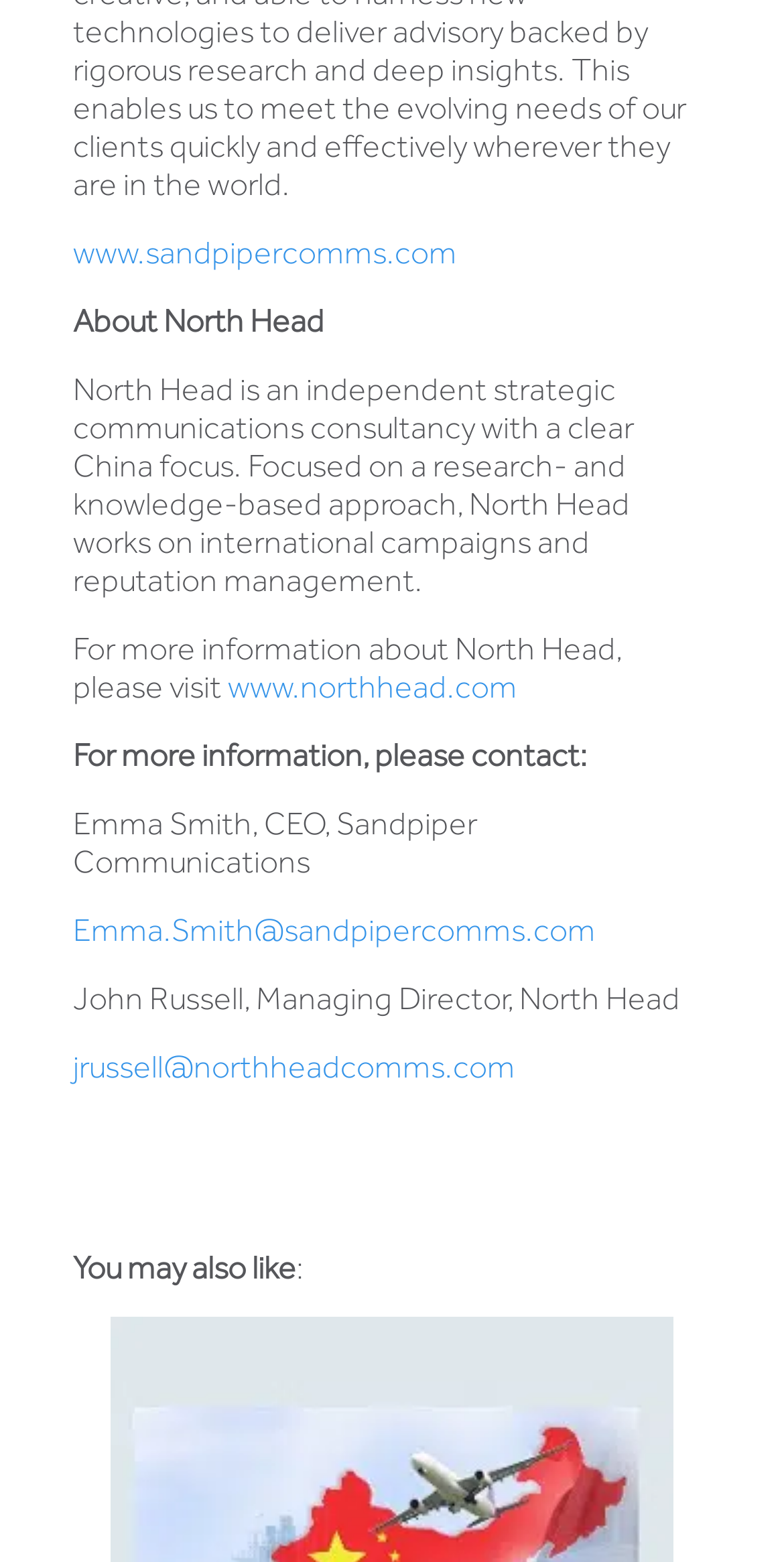What is the name of the independent strategic communications consultancy?
Based on the image, answer the question in a detailed manner.

The answer can be found in the StaticText element with the text 'North Head is an independent strategic communications consultancy with a clear China focus.' which provides information about the consultancy.